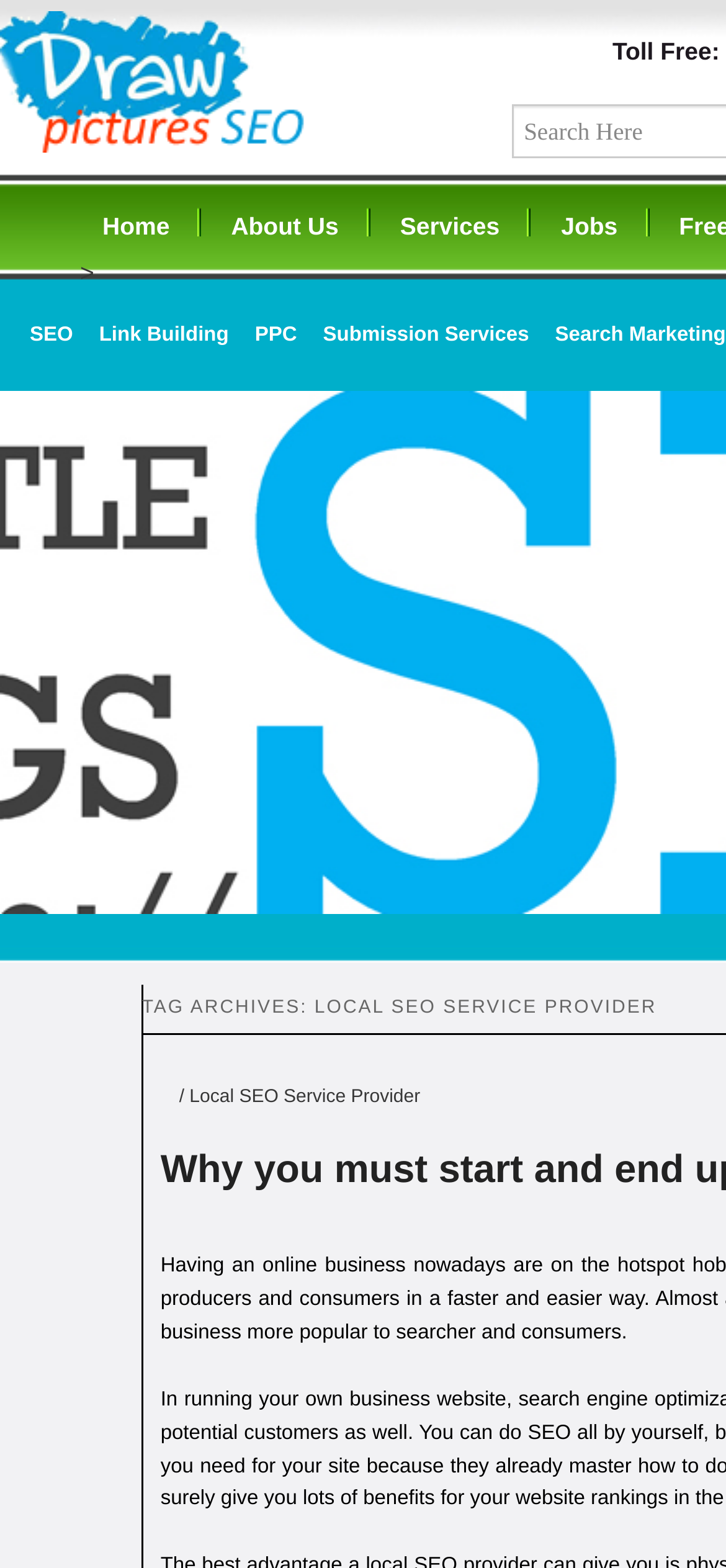What is the company name?
Provide a concise answer using a single word or phrase based on the image.

Draw Pictures